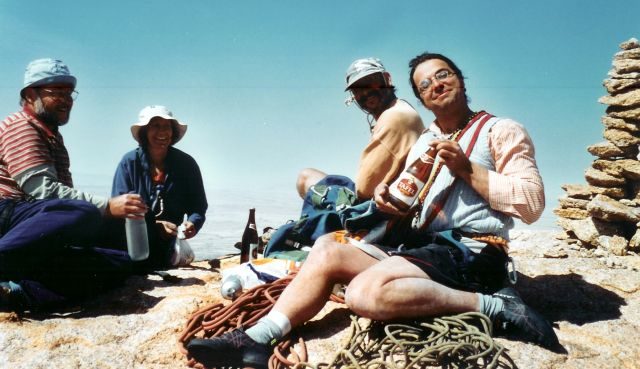What is the woman in the foreground wearing?
Use the information from the image to give a detailed answer to the question.

I looked at the image and saw that the woman in the foreground is wearing a wide-brimmed hat, which is likely for sun protection, as mentioned in the caption.